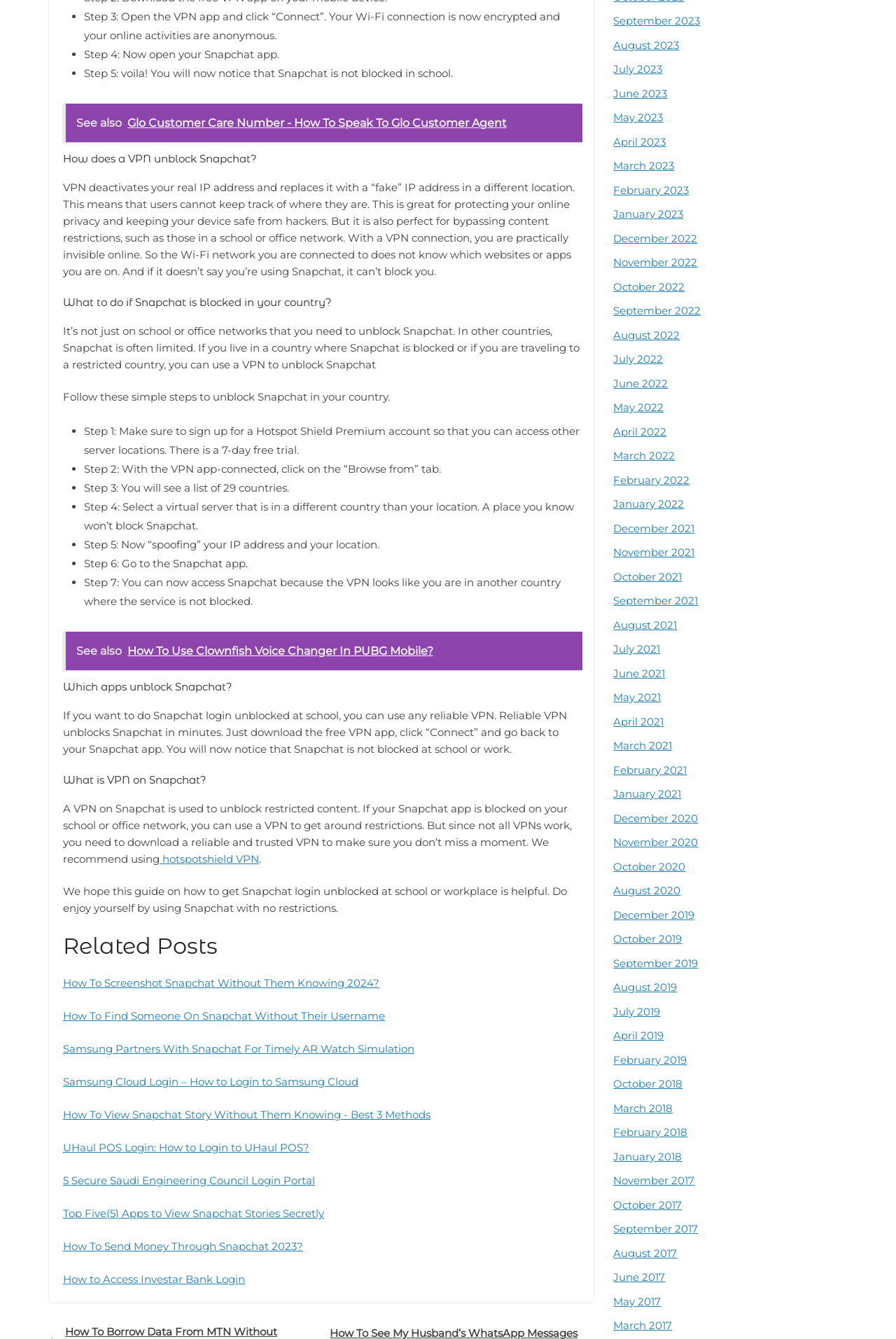Identify the bounding box coordinates for the region of the element that should be clicked to carry out the instruction: "Browse 'Related Posts'". The bounding box coordinates should be four float numbers between 0 and 1, i.e., [left, top, right, bottom].

[0.07, 0.696, 0.647, 0.717]